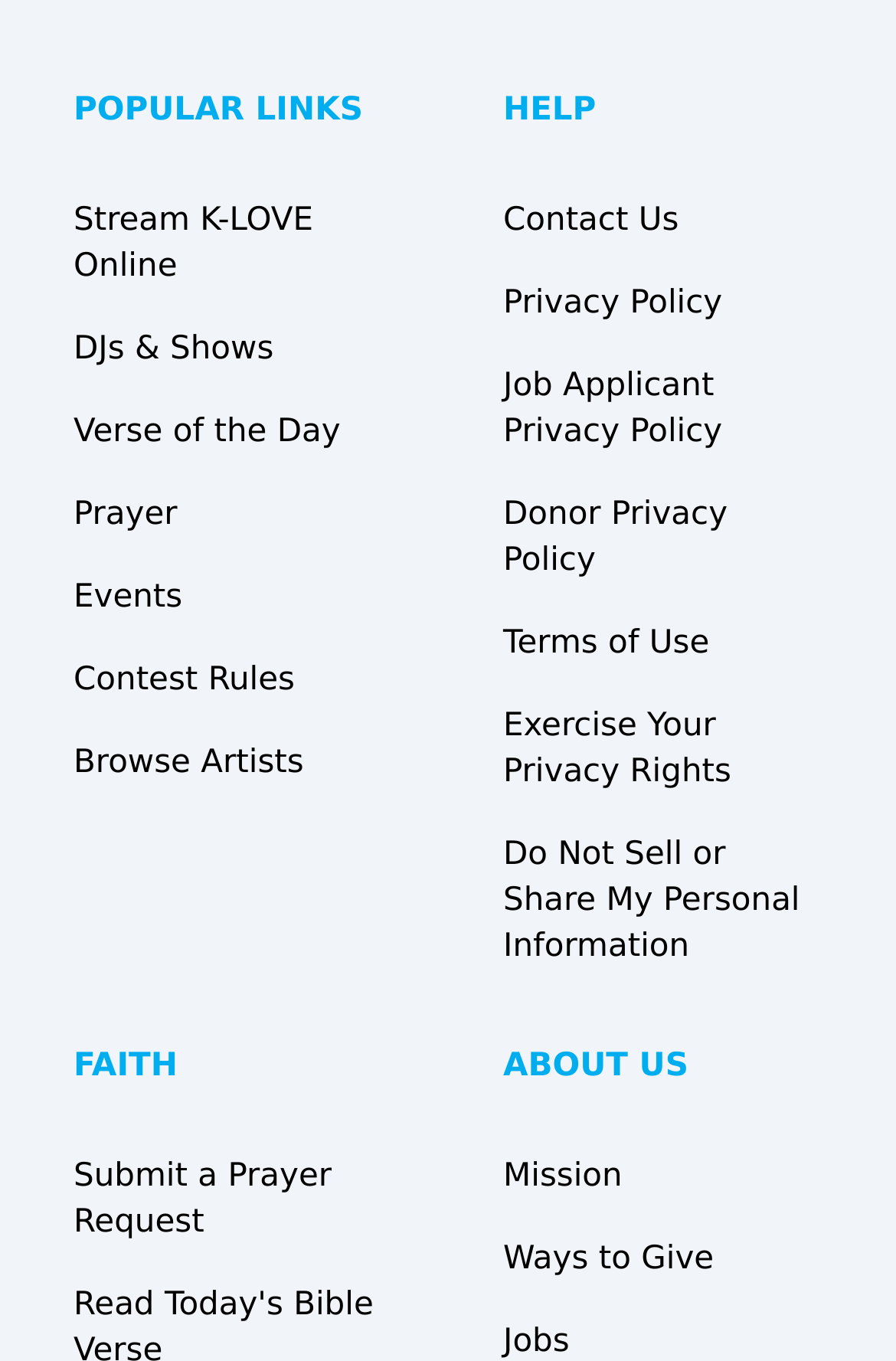Please identify the coordinates of the bounding box that should be clicked to fulfill this instruction: "Contact Us".

[0.562, 0.148, 0.758, 0.175]